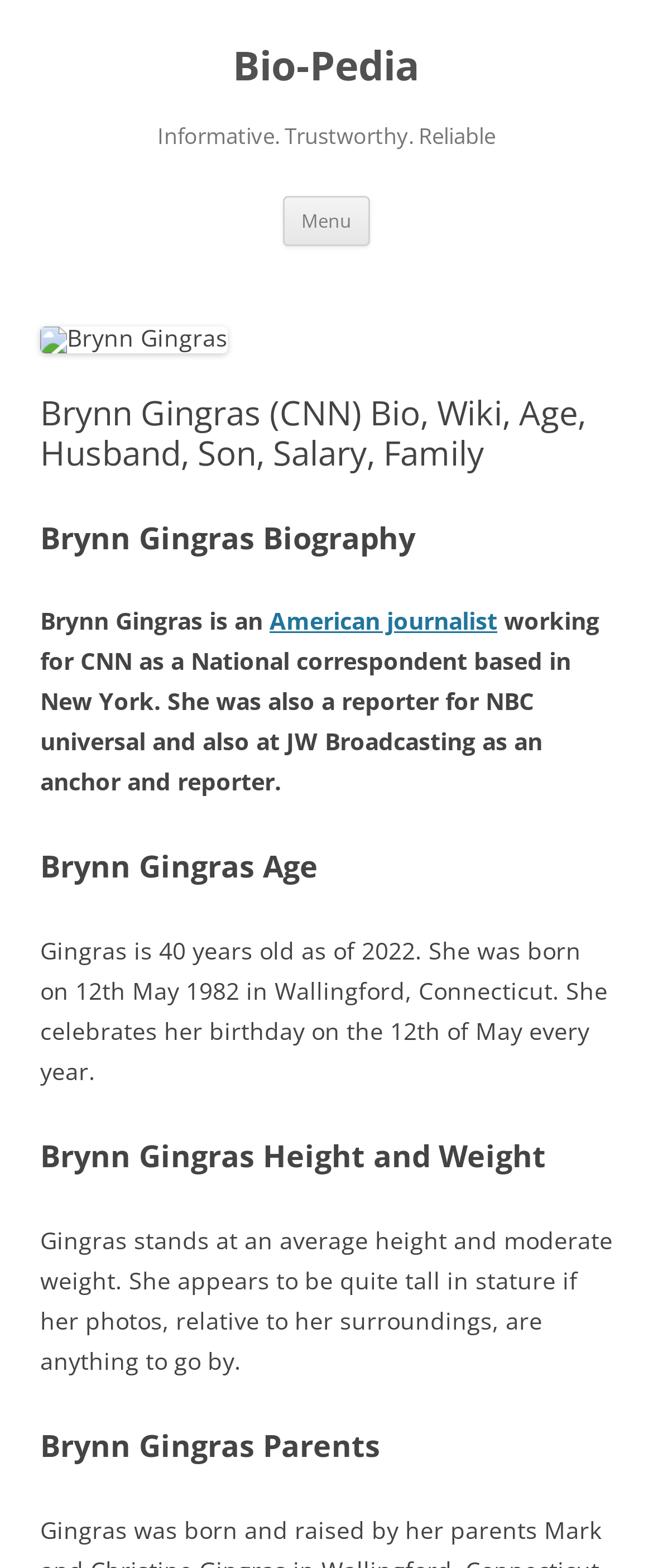Please provide a brief answer to the following inquiry using a single word or phrase:
Where was Brynn Gingras born?

Wallingford, Connecticut